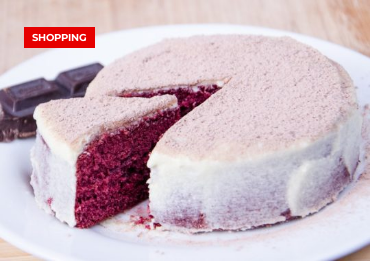Explain the contents of the image with as much detail as possible.

This enticing image features a beautifully crafted red velvet cake, showcasing a slice cut out, revealing its rich, dark red interior contrasted by a smooth, creamy frosting. The cake is presented on a plate, with two chocolate pieces resting beside it, adding an extra touch of indulgence. Prominently displayed in the top left corner is a bright red "SHOPPING" label, hinting at a thematic focus on purchasing gourmet treats or cake-making essentials. The inviting appearance of the cake is sure to entice dessert lovers and inspire thoughts of celebrations or special occasions.